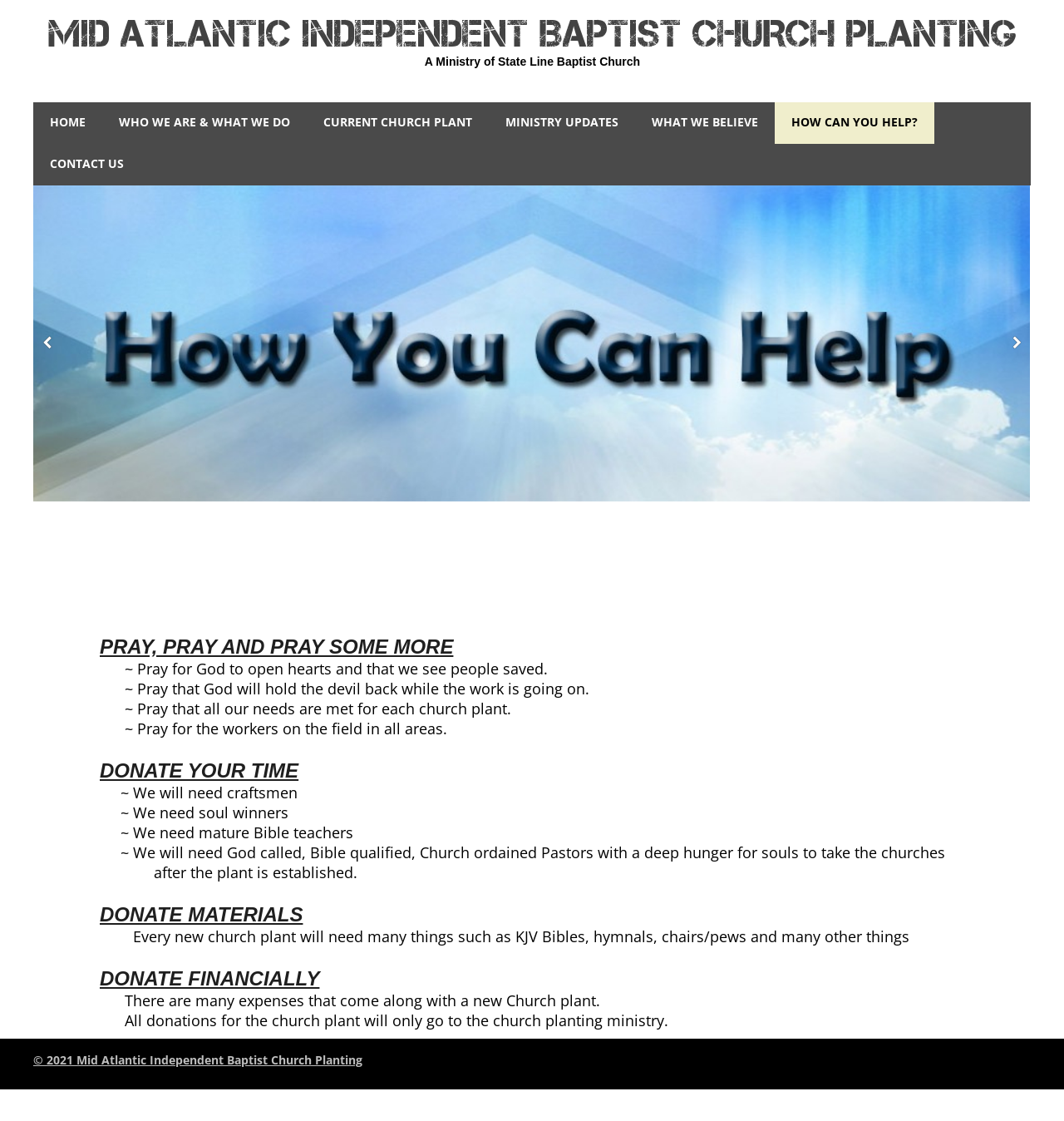Locate the bounding box coordinates of the clickable region to complete the following instruction: "Click on '© 2021'."

[0.031, 0.938, 0.072, 0.953]